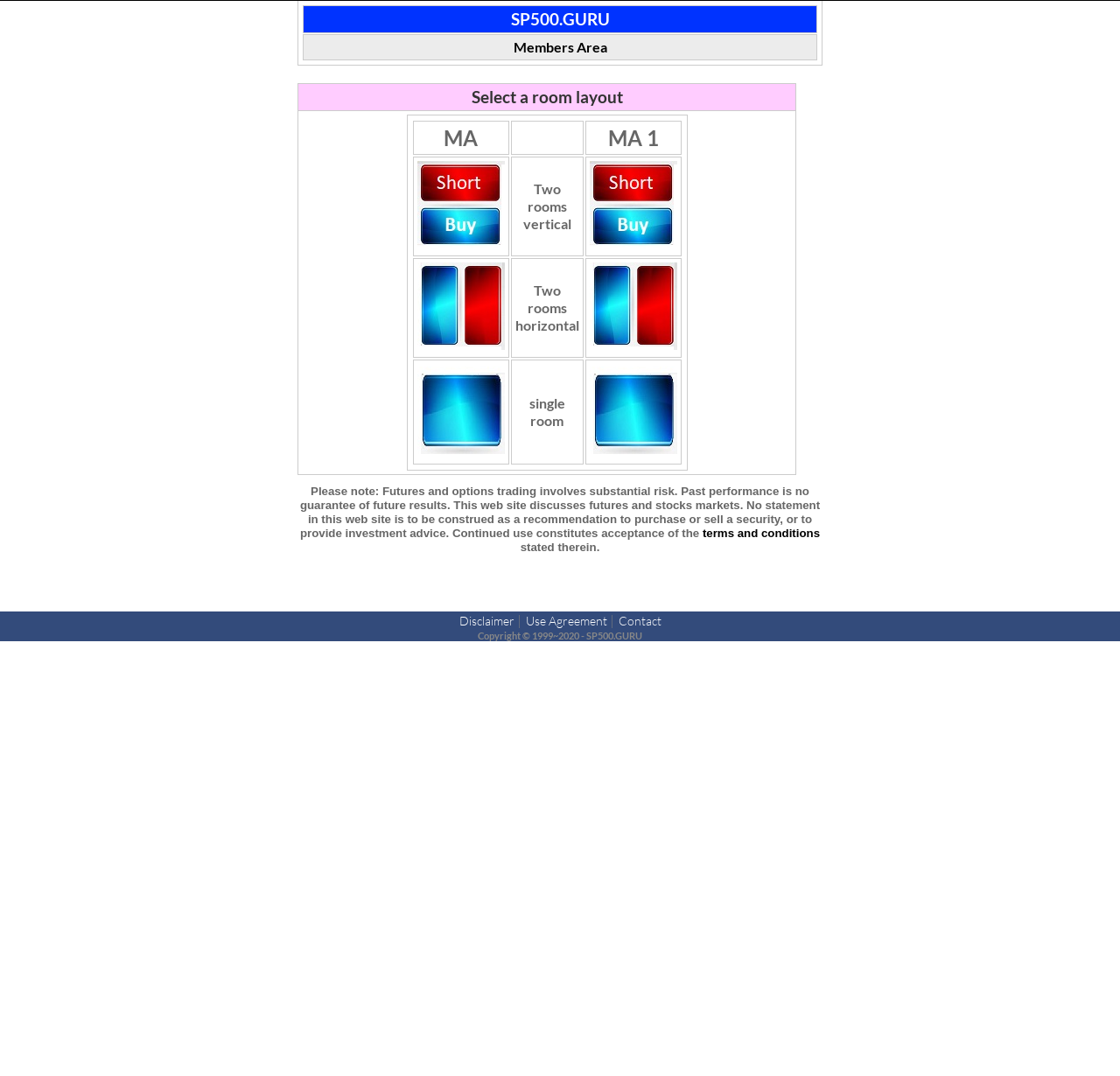Answer the question with a single word or phrase: 
What is the purpose of the link 'terms and conditions'?

To provide terms and conditions